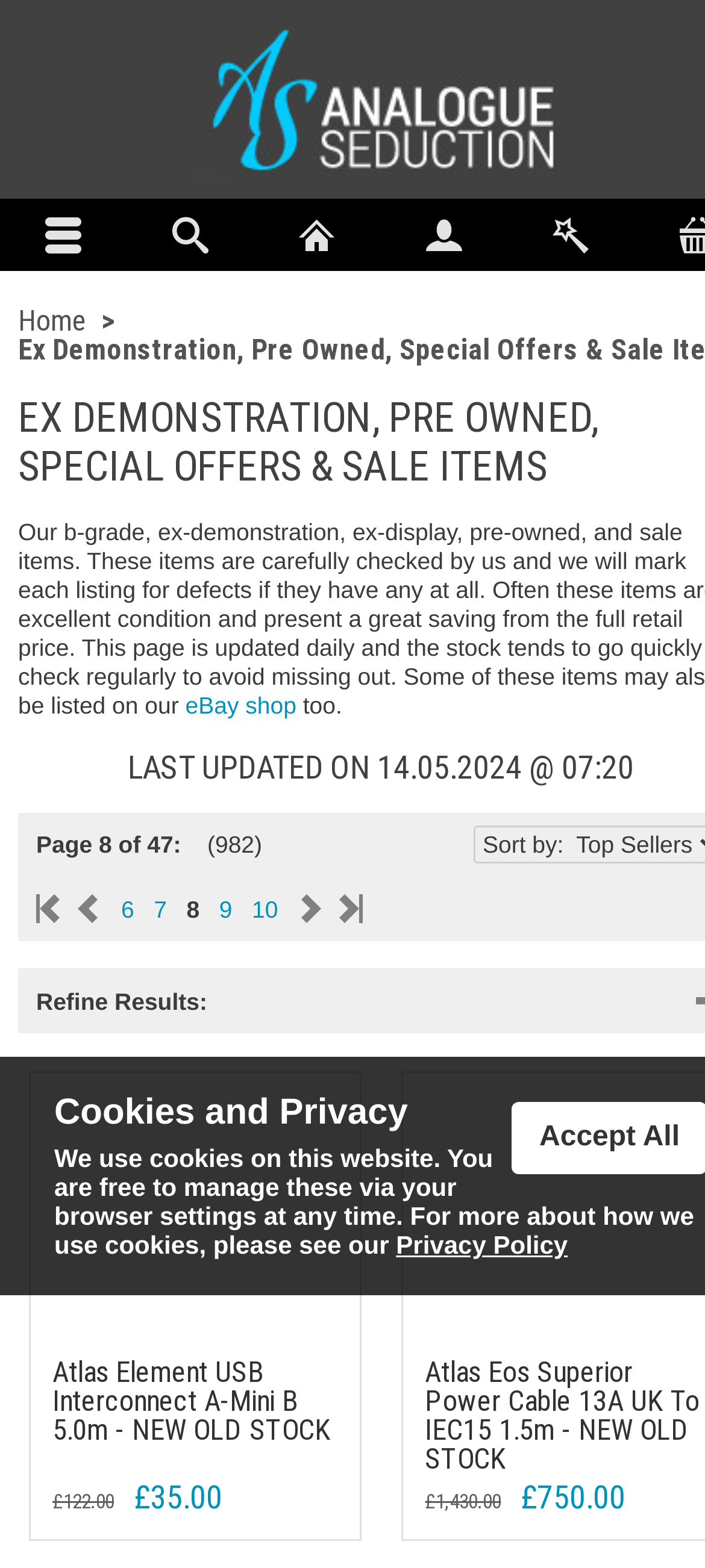How many pages of results are there?
Based on the image, respond with a single word or phrase.

47